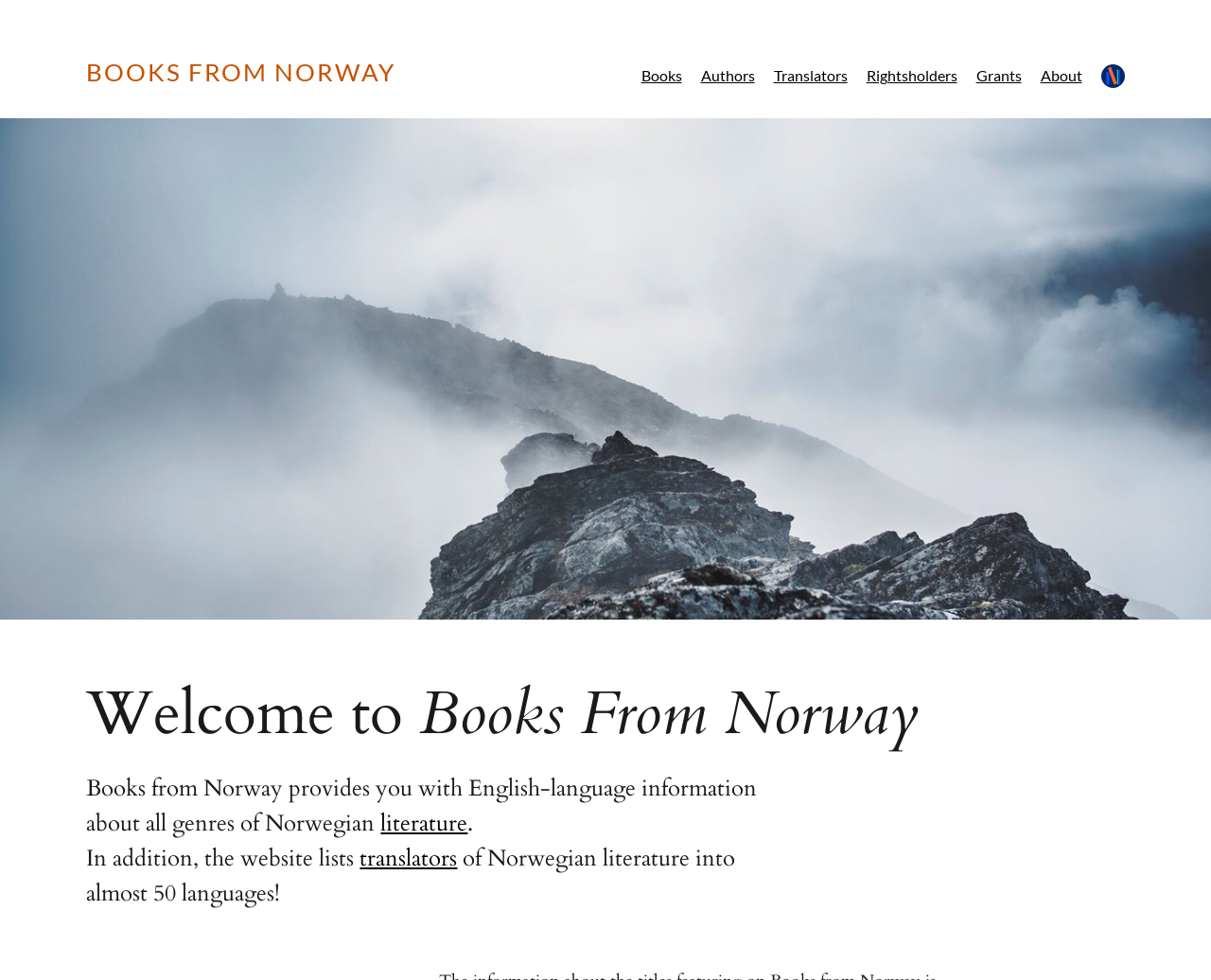Extract the main title from the webpage and generate its text.

Welcome to Books From Norway